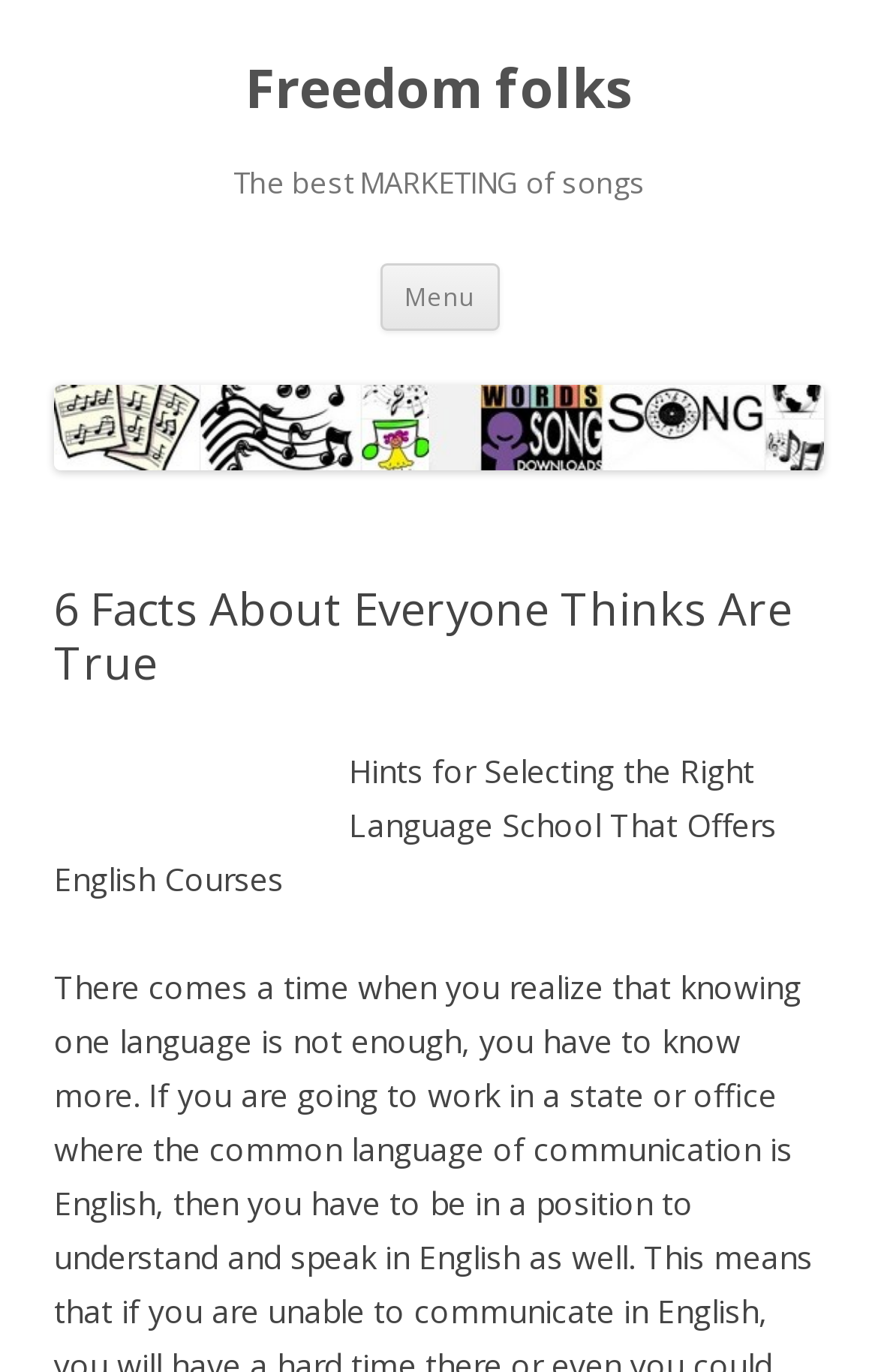Find the bounding box coordinates corresponding to the UI element with the description: "Freedom folks". The coordinates should be formatted as [left, top, right, bottom], with values as floats between 0 and 1.

[0.279, 0.039, 0.721, 0.09]